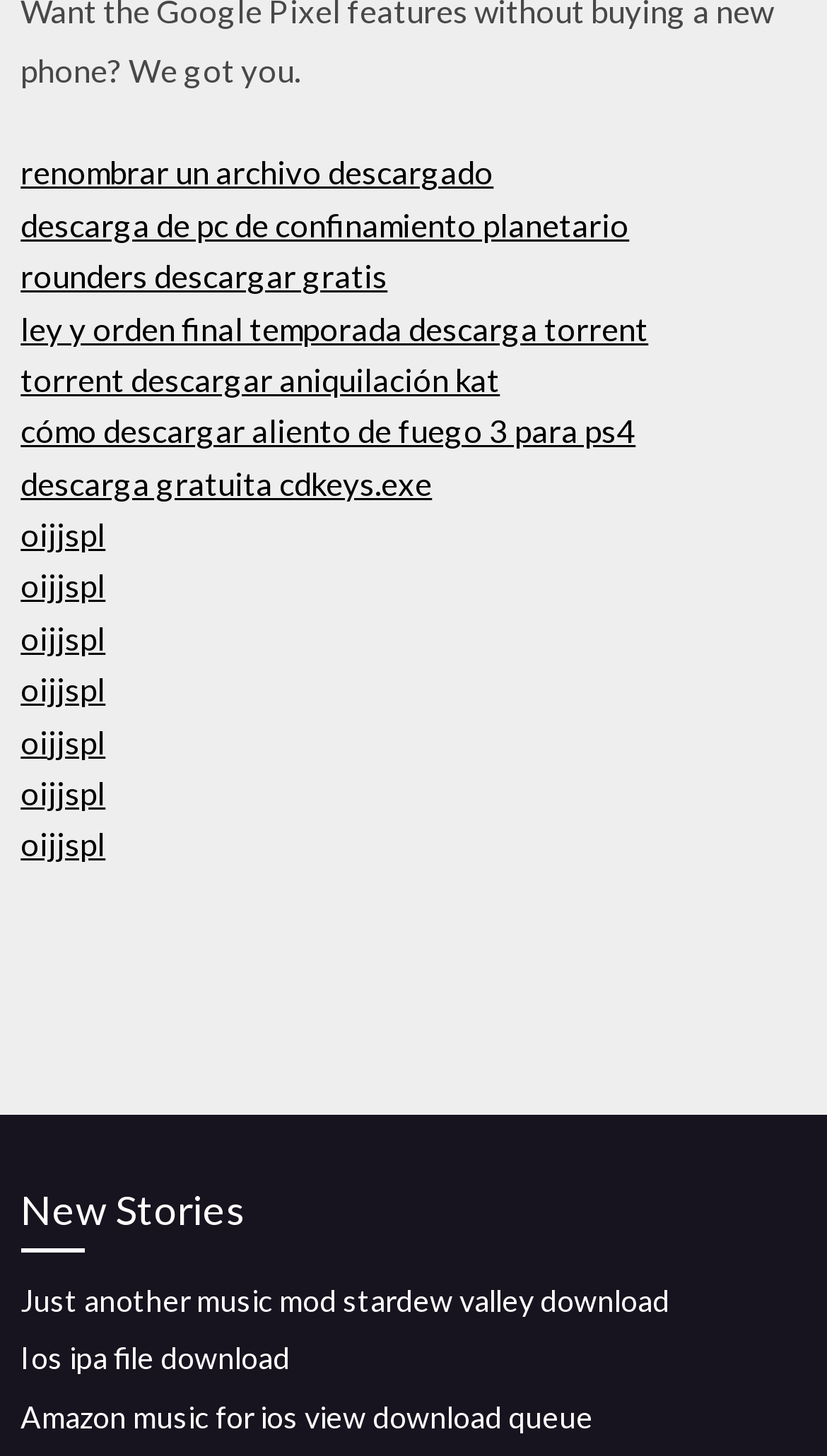Could you indicate the bounding box coordinates of the region to click in order to complete this instruction: "download a file".

[0.025, 0.105, 0.597, 0.132]